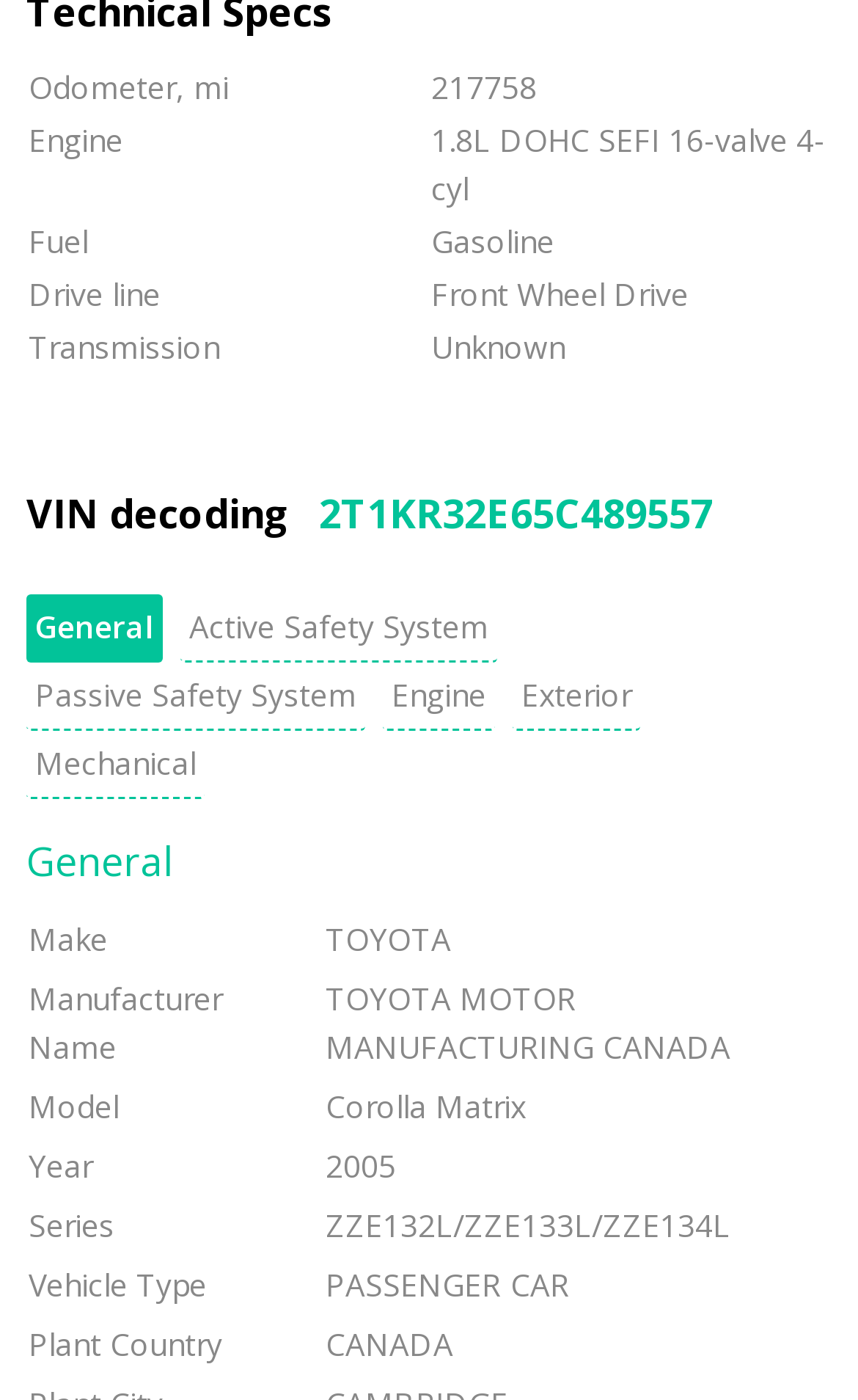Respond with a single word or phrase to the following question: What is the odometer reading of the vehicle?

217758